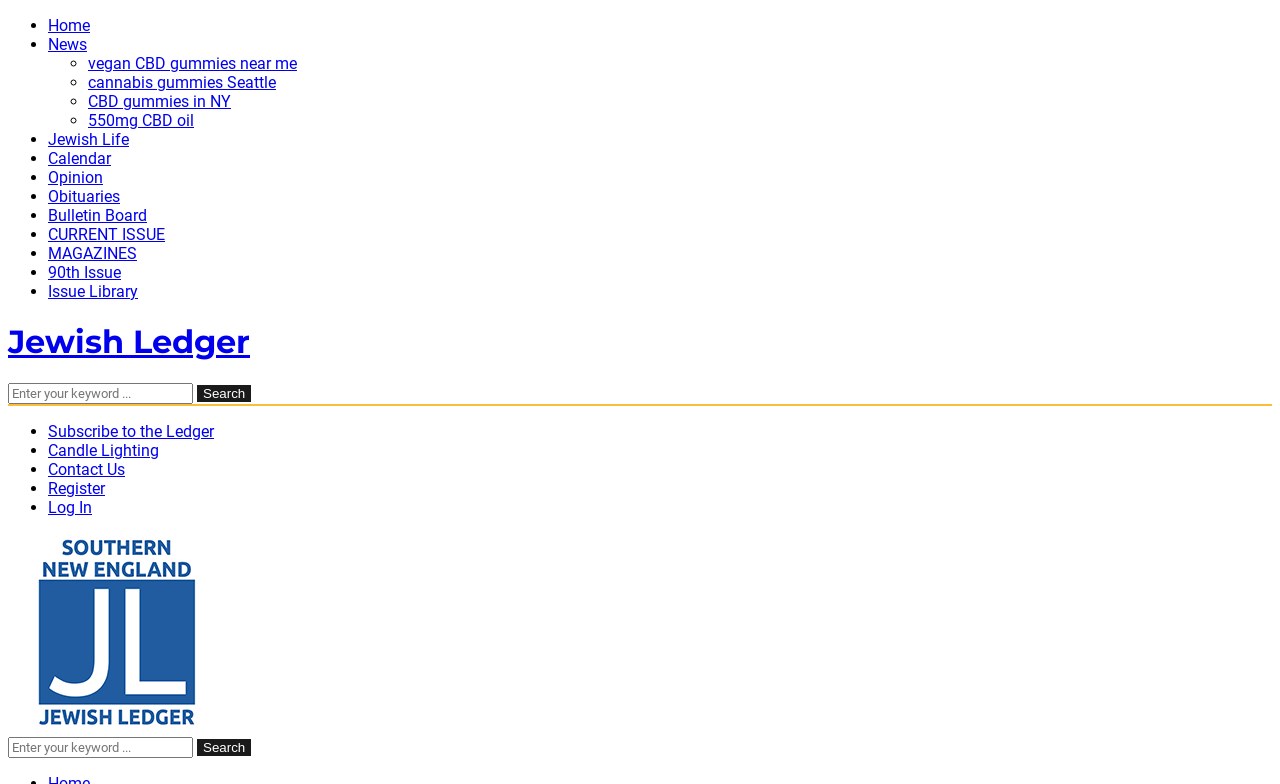What is the purpose of the textbox at the top of the page?
Please ensure your answer is as detailed and informative as possible.

The textbox at the top of the page has a placeholder text 'Enter your keyword...' and is accompanied by a 'Search' button, indicating that its purpose is to allow users to search for content on the website.